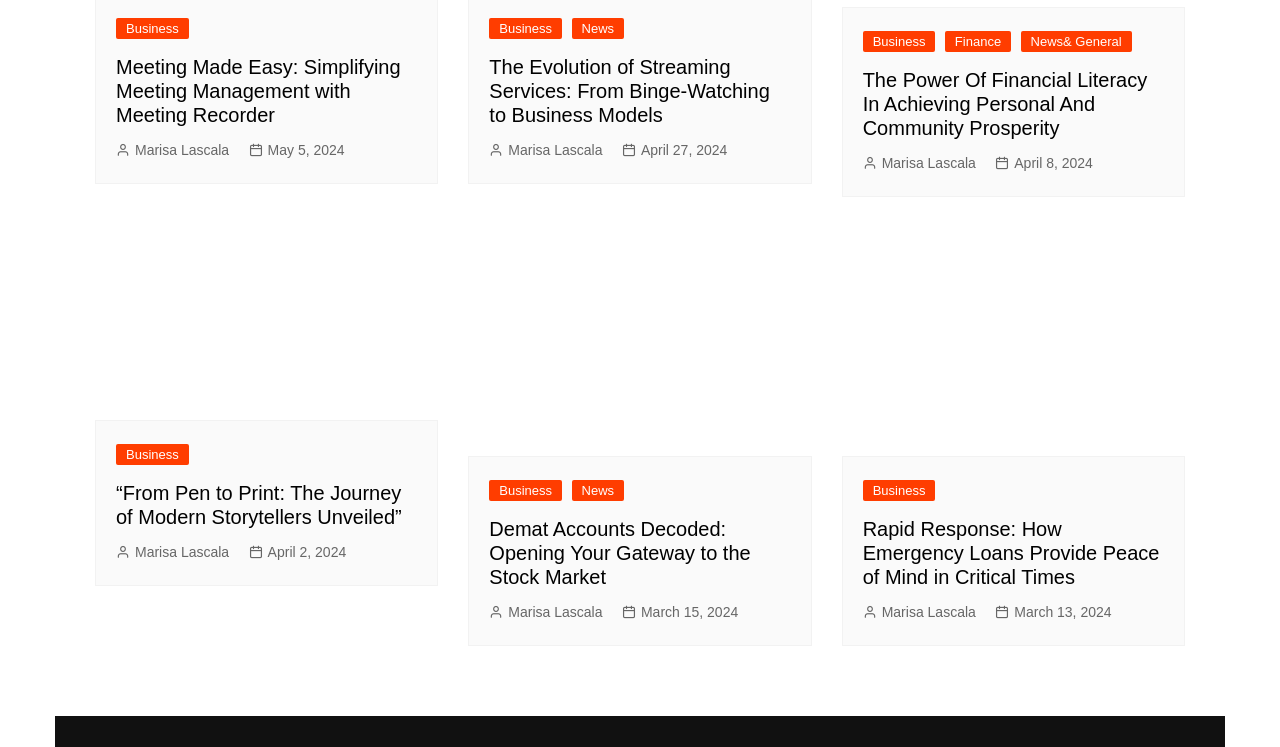What is the category of the article 'Rapid Response: How Emergency Loans Provide Peace of Mind in Critical Times'?
Using the image, answer in one word or phrase.

Business